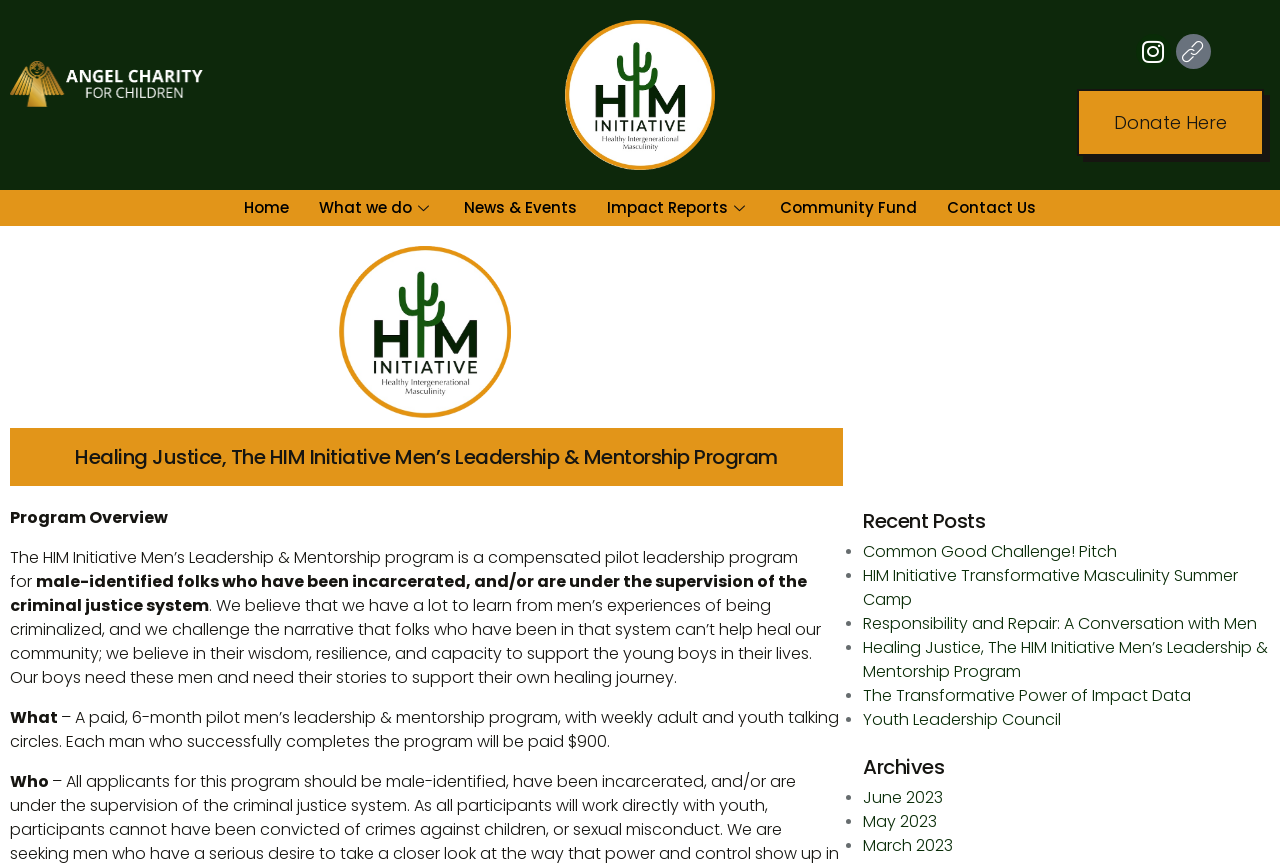Please answer the following question using a single word or phrase: 
What is the logo above the 'Healing Justice' heading?

HIM Initiative logo